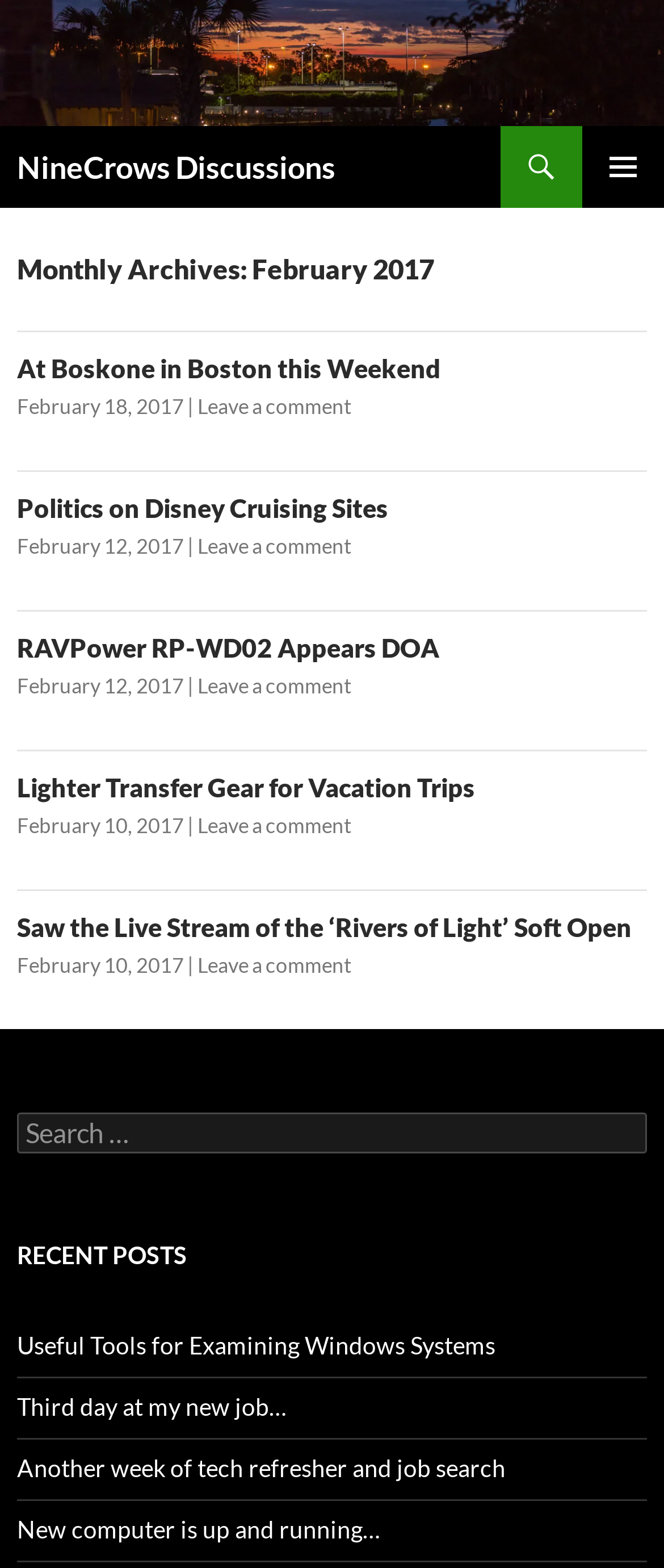What is the name of the website?
Please answer the question with a single word or phrase, referencing the image.

NineCrows Discussions